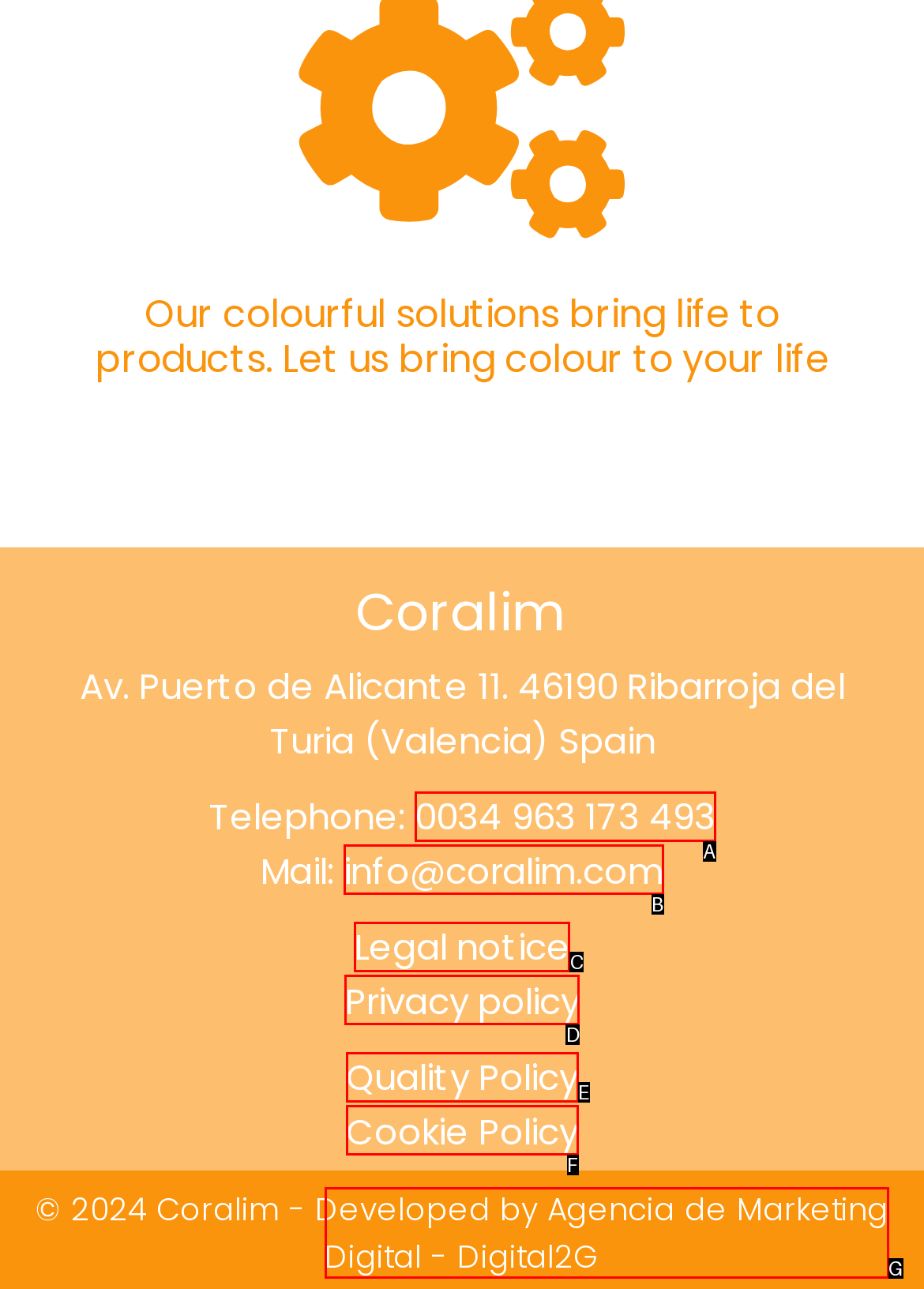Based on the element description: 0034 963 173 493, choose the best matching option. Provide the letter of the option directly.

A